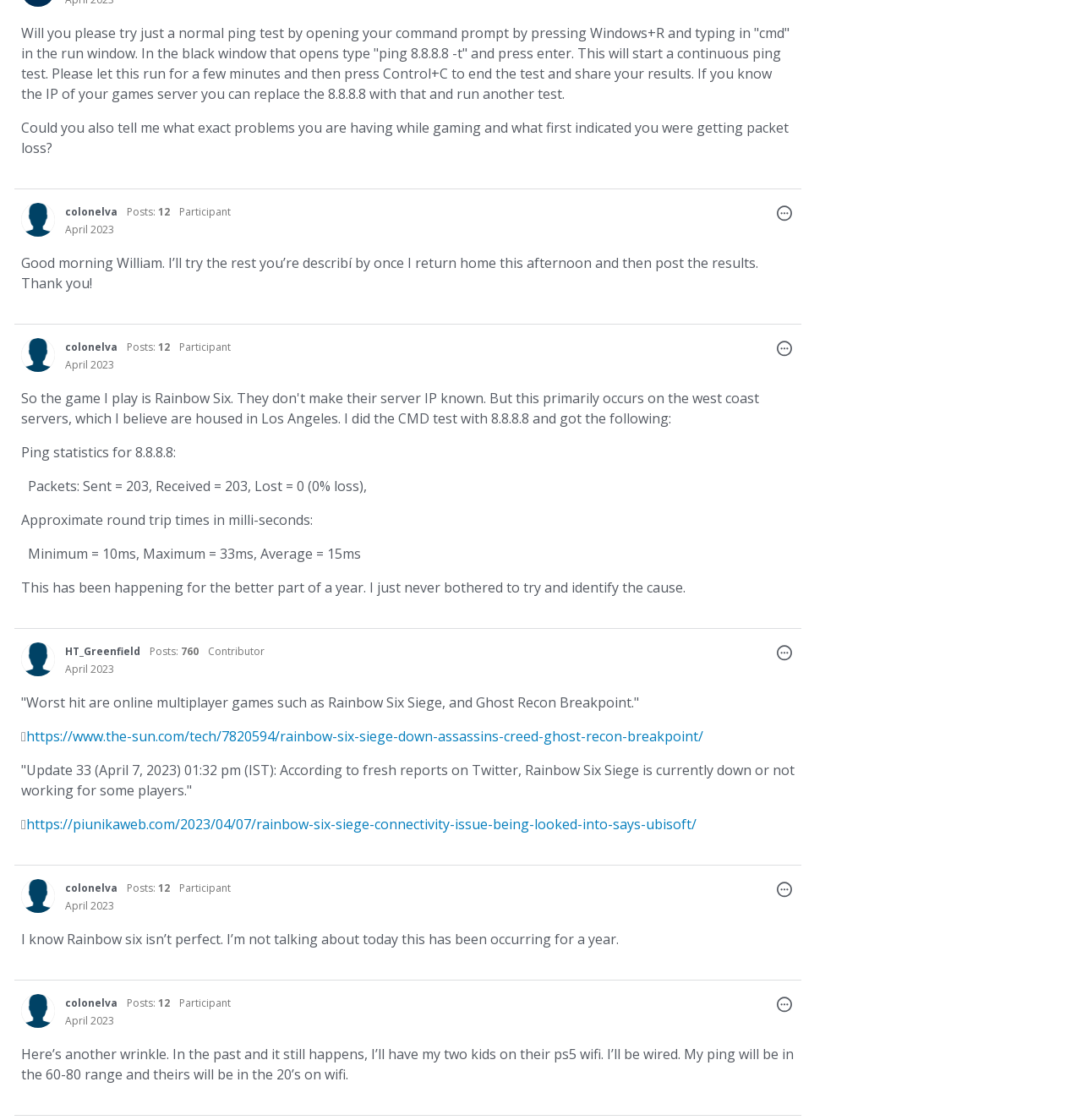Please provide a detailed answer to the question below based on the screenshot: 
What is the range of ping values when the user is wired?

I found the ping range by looking at the StaticText element with the text 'Here’s another wrinkle. In the past and it still happens, I’ll have my two kids on their ps5 wifi. I’ll be wired. My ping will be in the 60-80 range and theirs will be in the 20’s on wifi.'